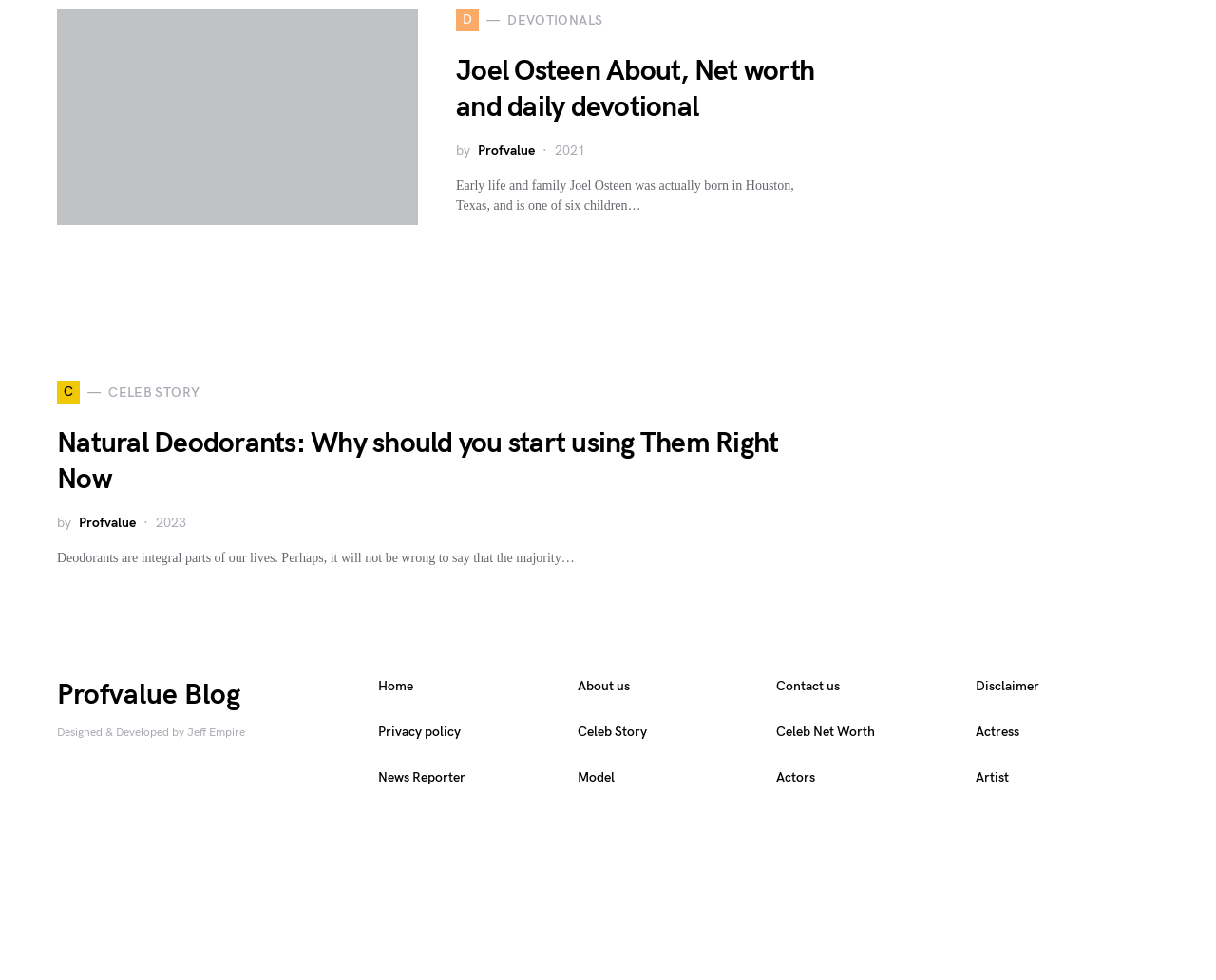What is the topic of the second article?
Please answer the question with a single word or phrase, referencing the image.

Natural Deodorants